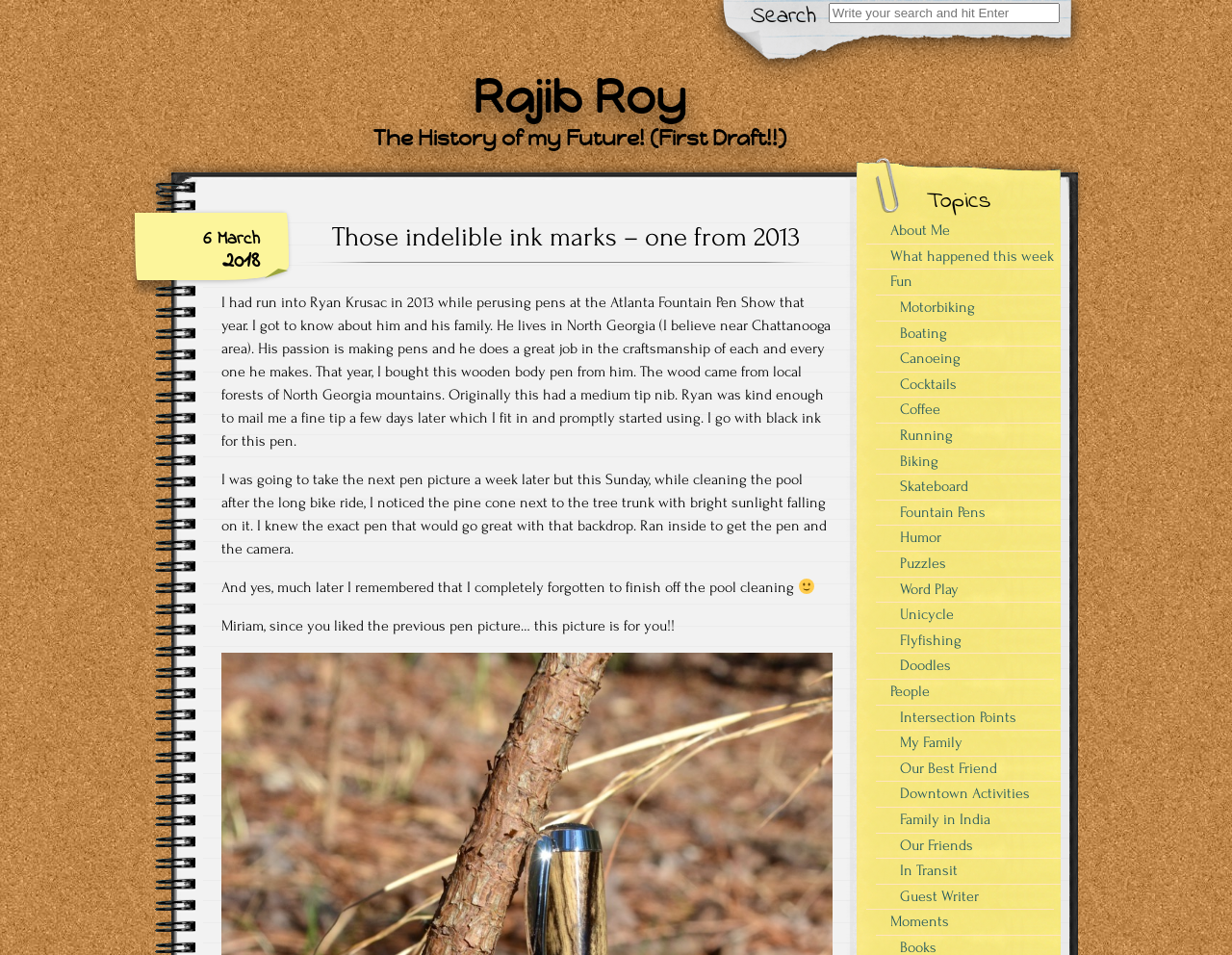Describe all the significant parts and information present on the webpage.

This webpage appears to be a personal blog or journal, with a focus on the author's experiences and interests. At the top of the page, there is a search bar with a label "Search for:" and a text input field. Below the search bar, there is a heading with the author's name, "Rajib Roy", and a subheading "The History of my Future! (First Draft!!)".

The main content of the page is a blog post titled "Those indelible ink marks – one from 2013", which is a story about the author's experience with a wooden body pen purchased from a craftsman named Ryan Krusac at the Atlanta Fountain Pen Show in 2013. The post includes several paragraphs of text, with a few images and emojis scattered throughout.

To the right of the main content, there is a sidebar with a list of topics or categories, including "About Me", "What happened this week", "Fun", and many others. Each topic is a link that likely leads to a separate page or section of the blog.

At the very bottom of the page, there are three columns of links, with headings "Topics", "People", and "Moments". These links appear to be a navigation menu, allowing users to explore different sections of the blog.